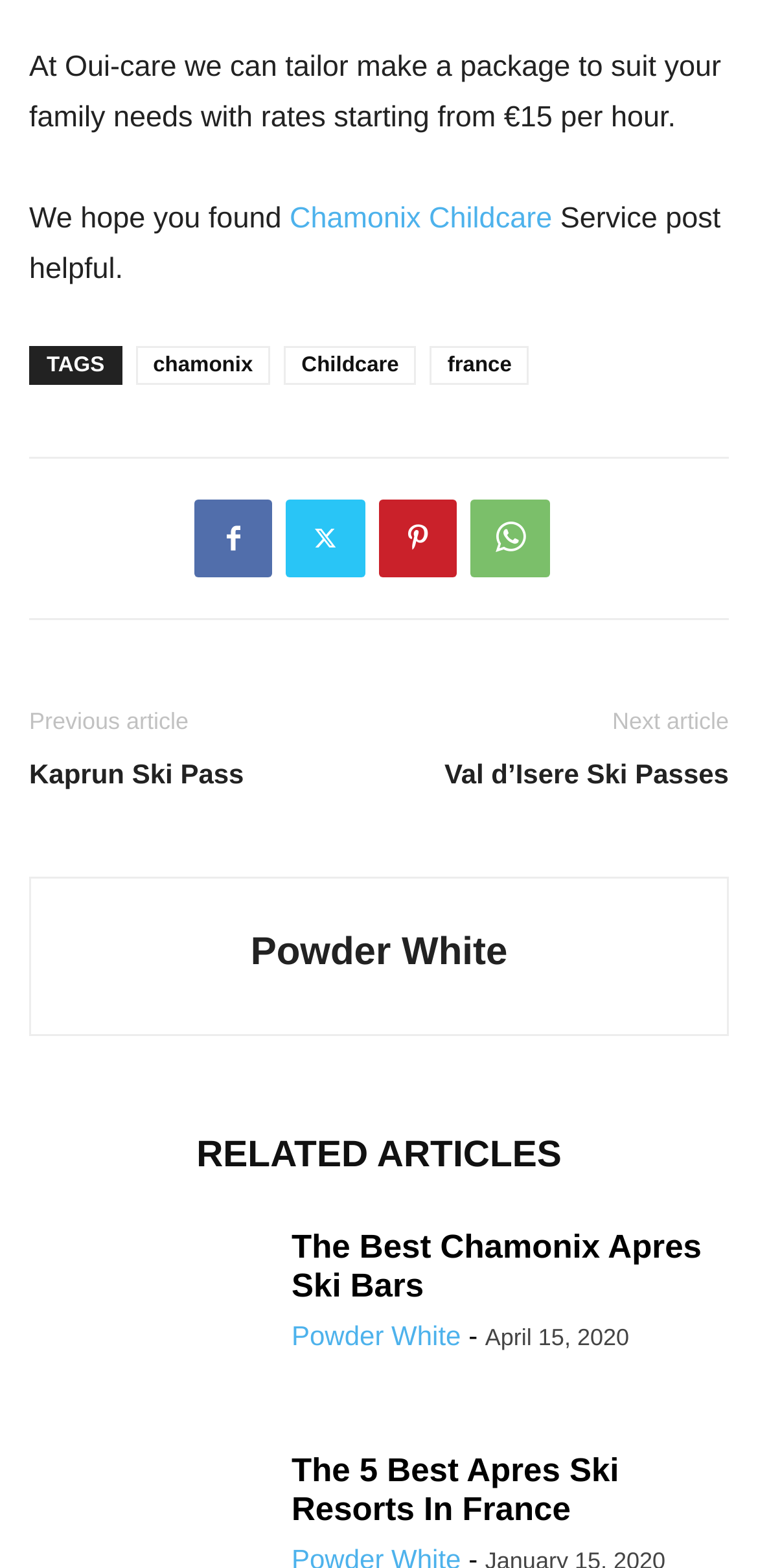Could you specify the bounding box coordinates for the clickable section to complete the following instruction: "Read about The Best Chamonix Apres Ski Bars"?

[0.038, 0.783, 0.346, 0.883]